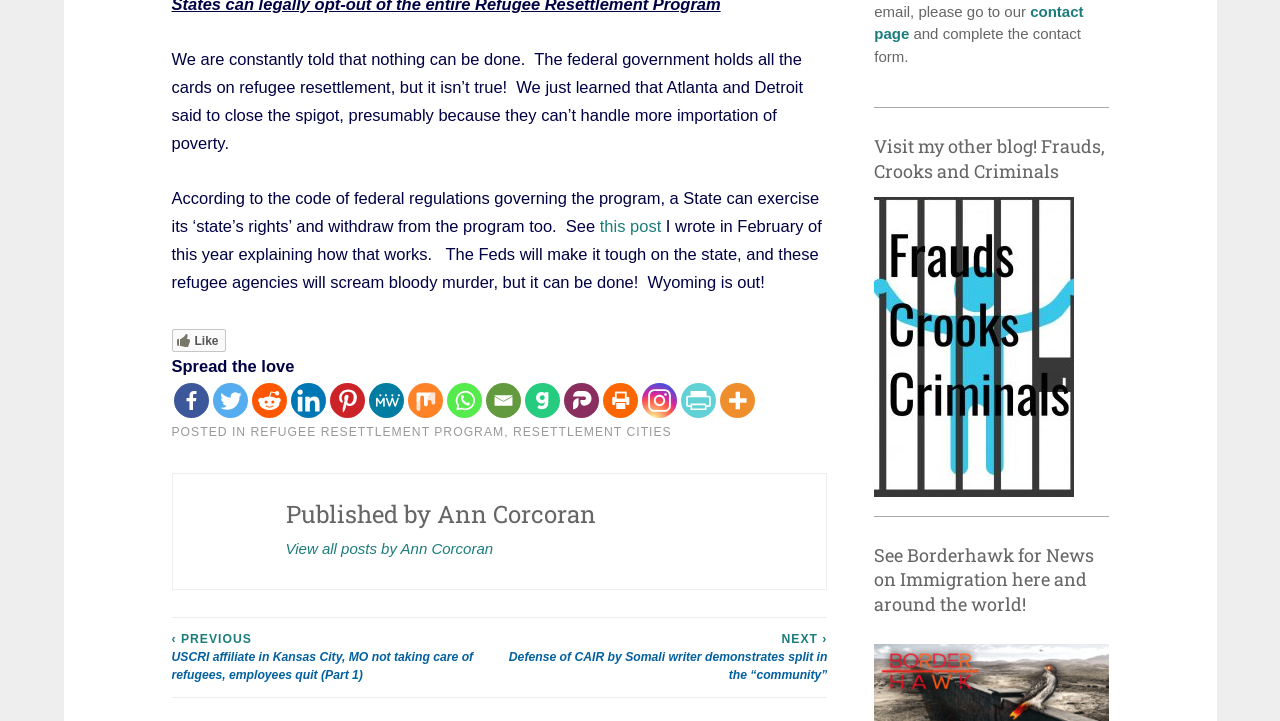Locate the bounding box coordinates of the clickable element to fulfill the following instruction: "View the previous post". Provide the coordinates as four float numbers between 0 and 1 in the format [left, top, right, bottom].

[0.134, 0.873, 0.39, 0.95]